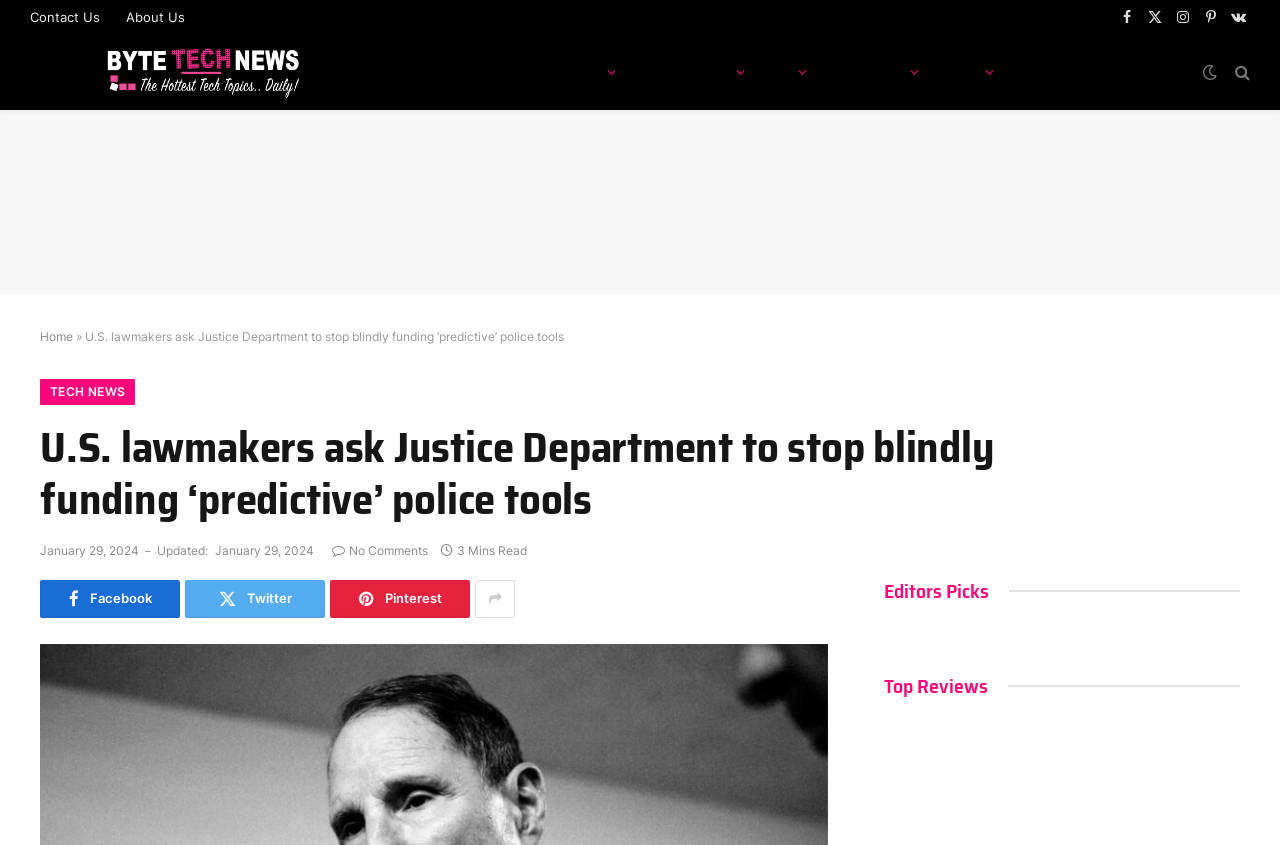Please find the bounding box coordinates for the clickable element needed to perform this instruction: "Share on Facebook".

[0.872, 0.0, 0.89, 0.04]